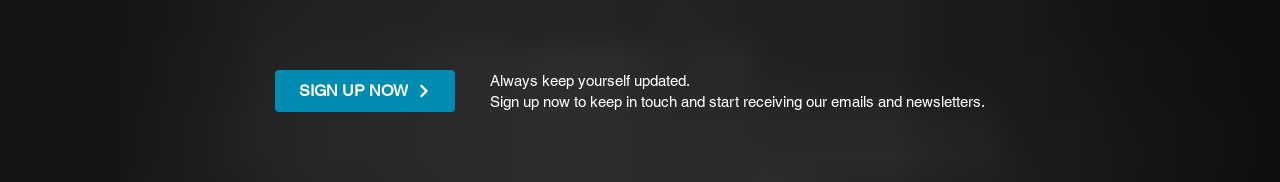What is the purpose of signing up for newsletters?
Can you provide a detailed and comprehensive answer to the question?

The brief message beneath the call-to-action button encourages users to sign up for newsletters to stay in touch and receive the latest information, emphasizing the importance of staying informed.